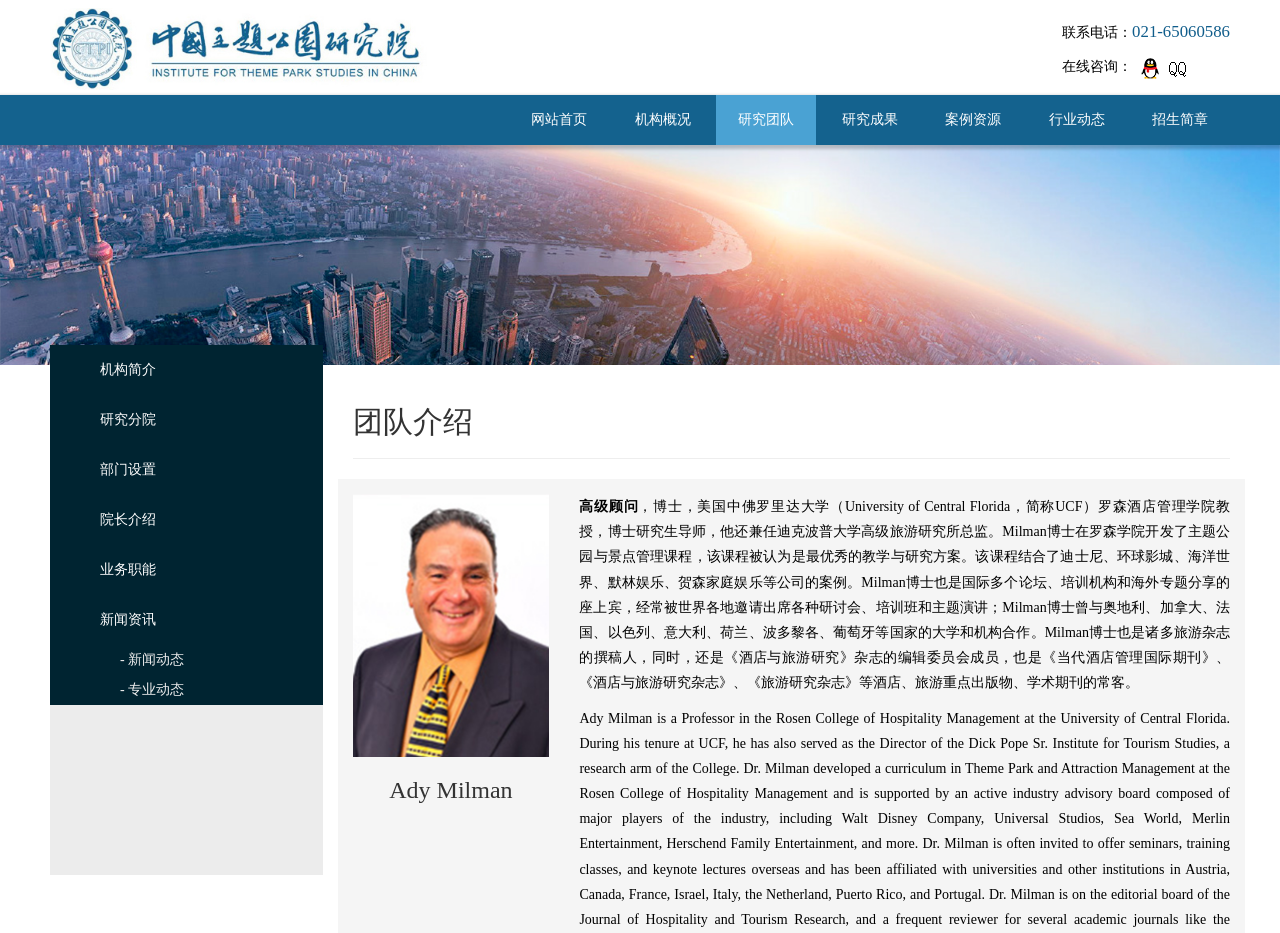Find the bounding box coordinates of the element I should click to carry out the following instruction: "Read about Ady Milman".

[0.275, 0.832, 0.429, 0.861]